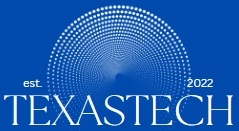Describe the image with as much detail as possible.

The image showcases the logo of "TexasTech," designed with a modern and sleek aesthetic. It features a vibrant blue background adorned with concentric circles that create a visually appealing pattern, evoking a sense of depth and innovation. Prominently displayed is the name "TEXASTECH" in bold, elegant typography, emphasizing its significance. Above the name is the year "est. 2022," indicating the establishment of the brand. This logo embodies a contemporary spirit aimed at conveying a message of advancement and technology.